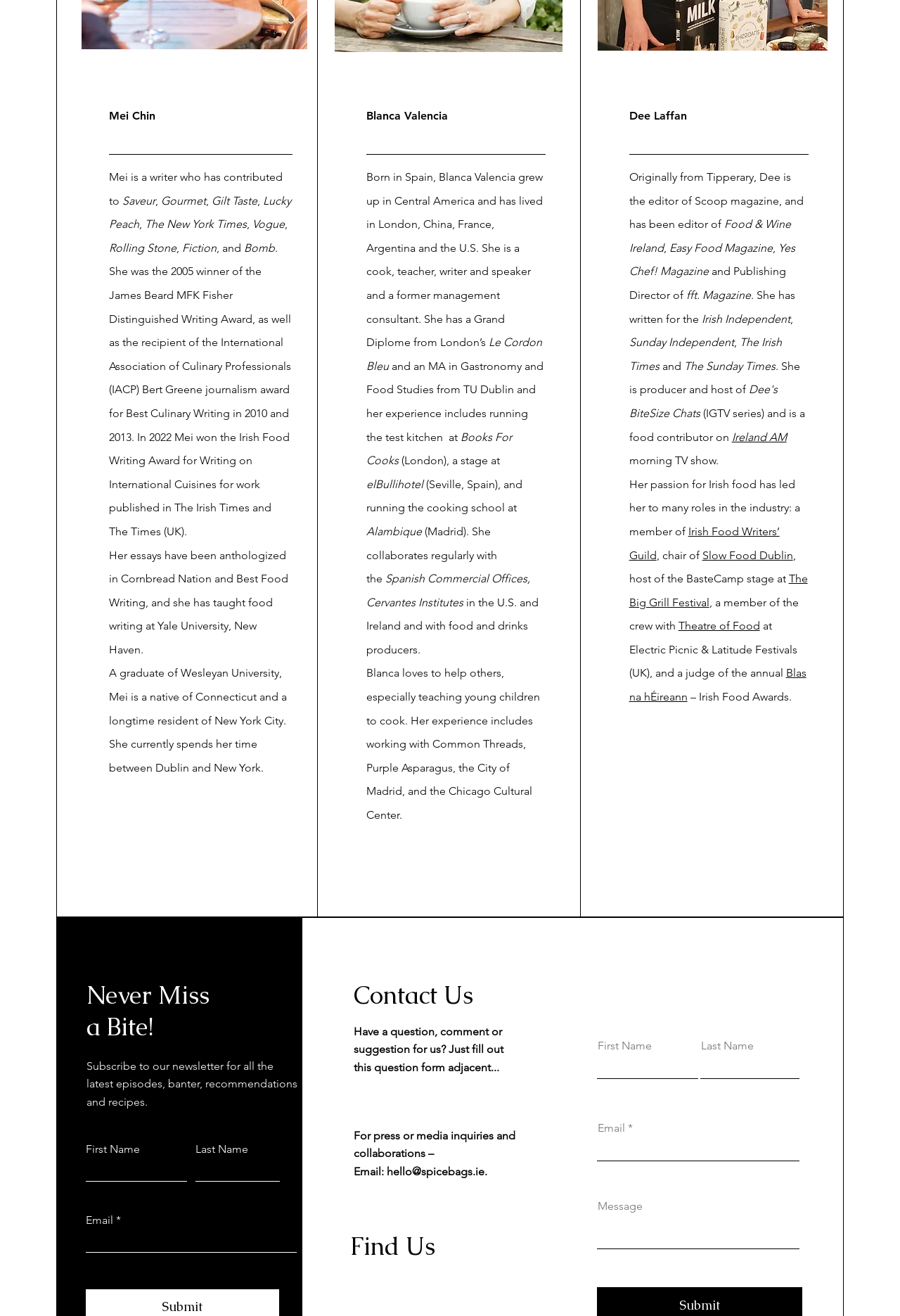Identify the bounding box coordinates of the clickable region to carry out the given instruction: "Read more about Blanca Valencia".

[0.407, 0.129, 0.603, 0.265]